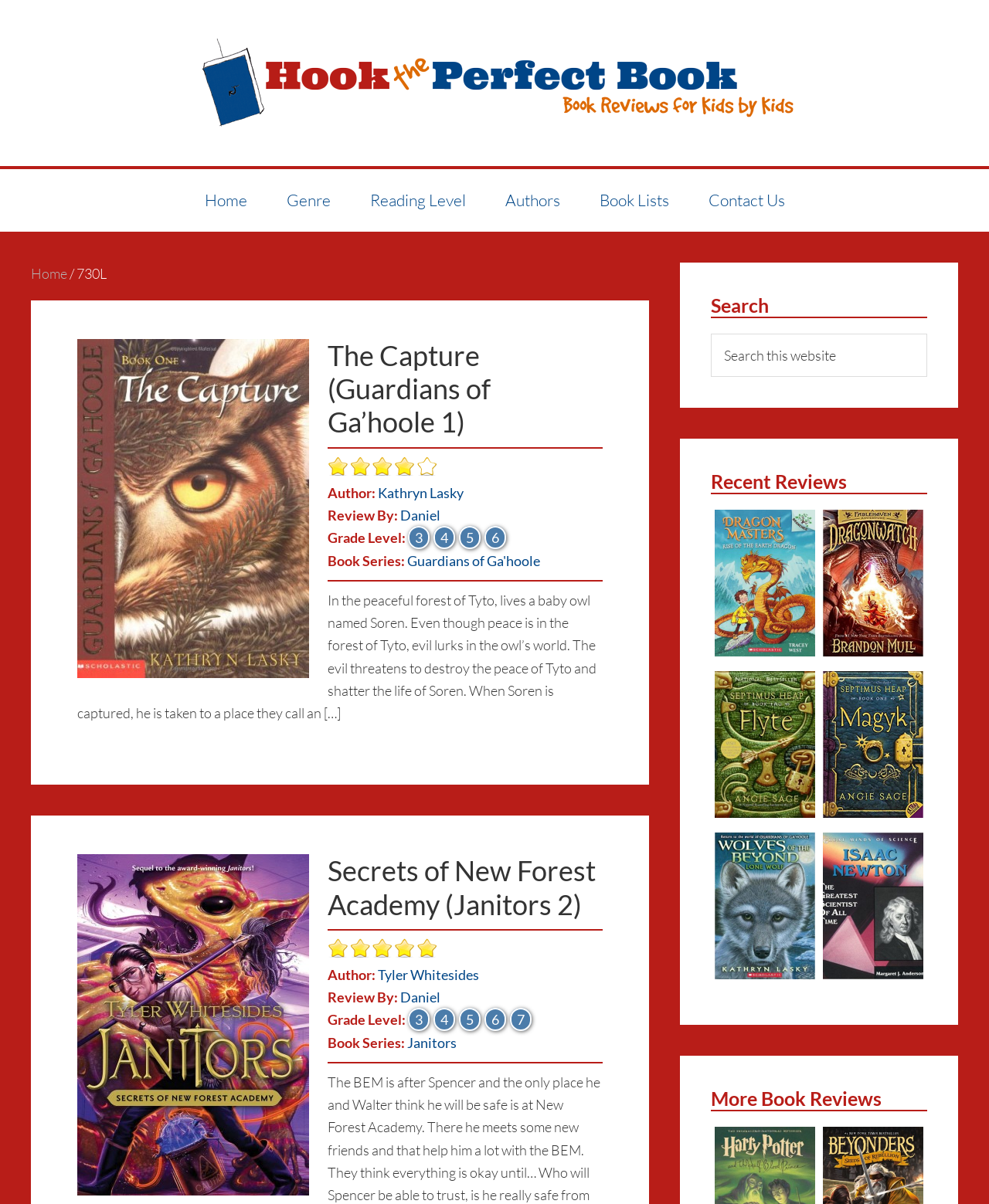Locate the bounding box coordinates for the element described below: "Guardians of Ga'hoole". The coordinates must be four float values between 0 and 1, formatted as [left, top, right, bottom].

[0.412, 0.458, 0.546, 0.472]